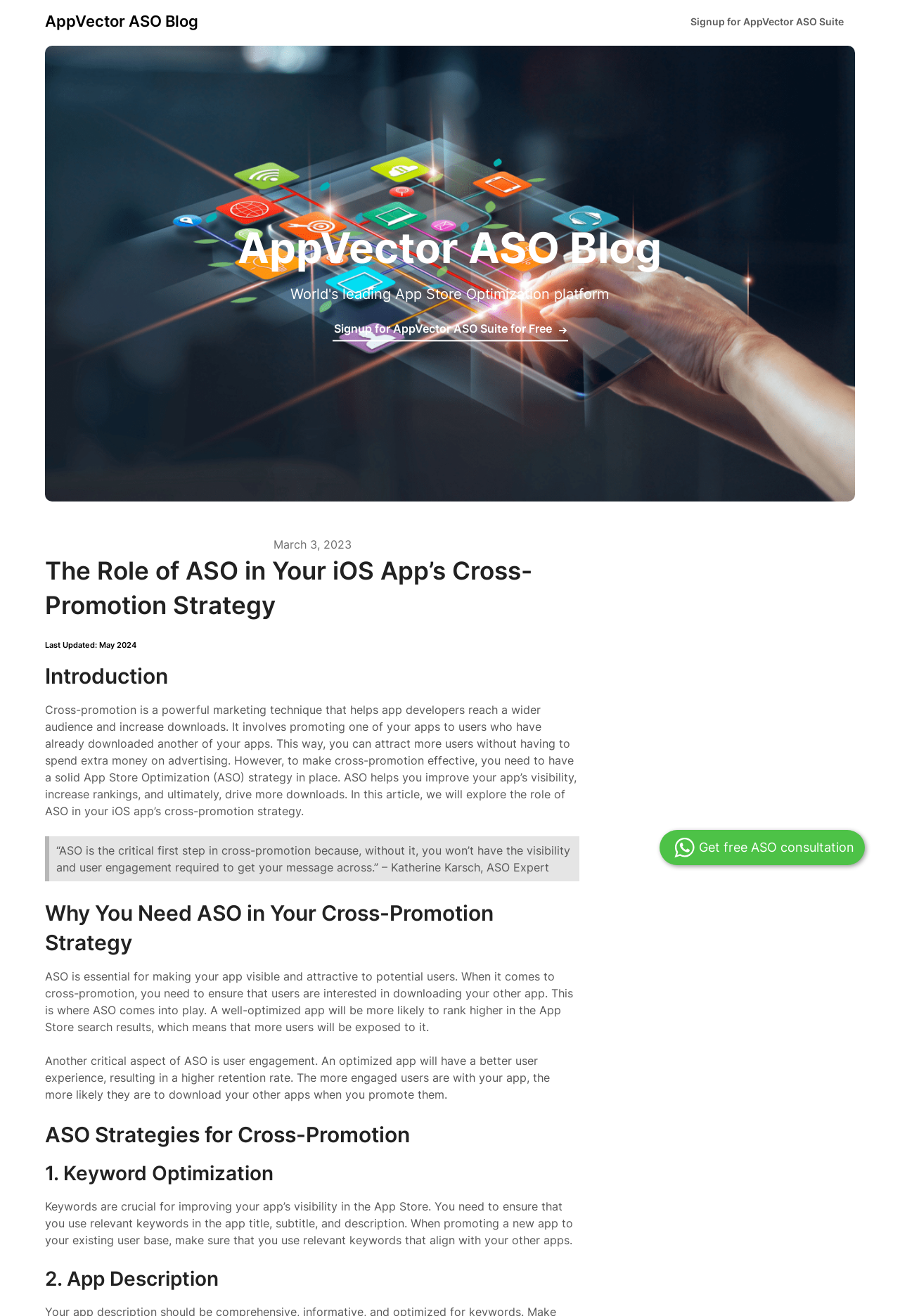Specify the bounding box coordinates (top-left x, top-left y, bottom-right x, bottom-right y) of the UI element in the screenshot that matches this description: Movie Side bar

None